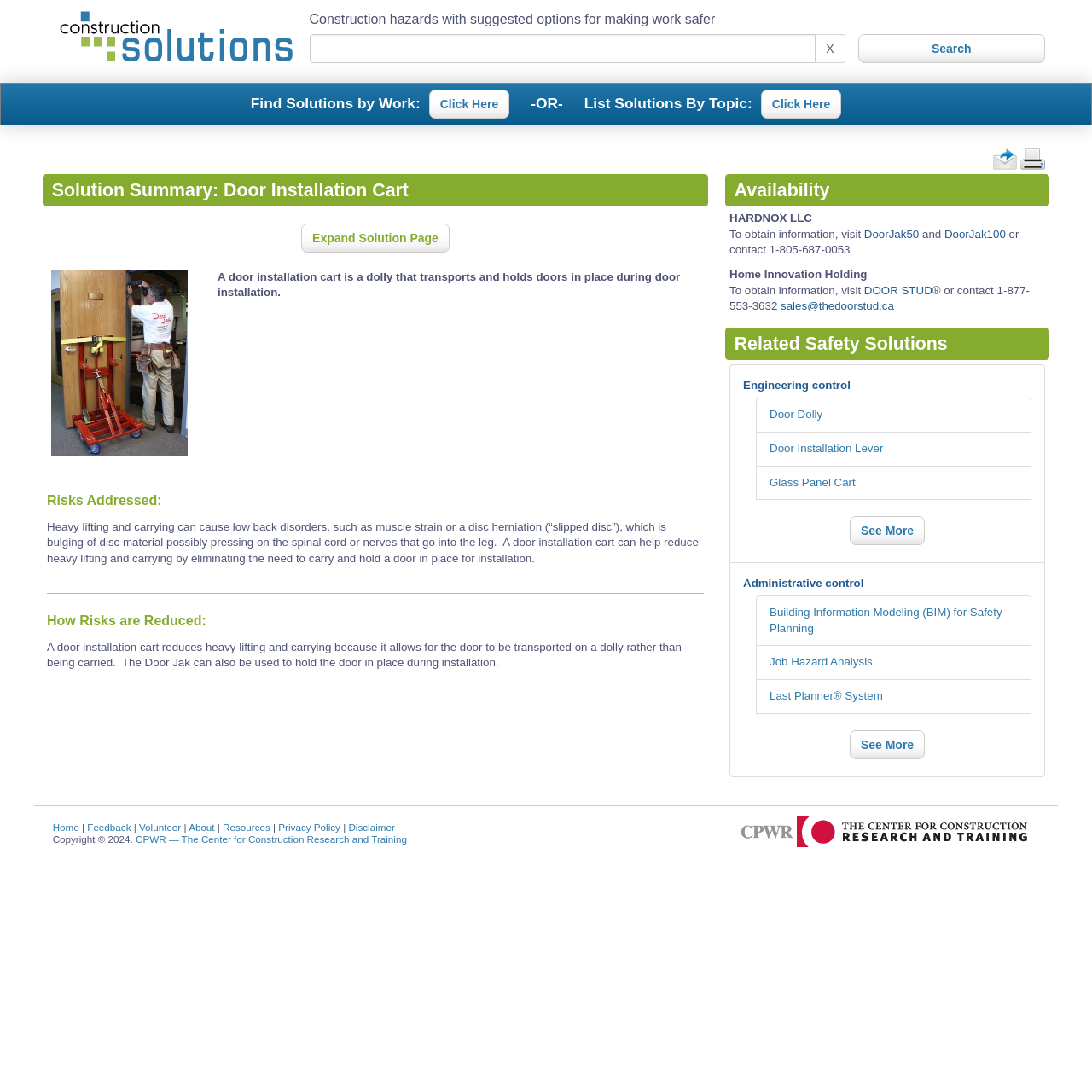Refer to the screenshot and answer the following question in detail:
What is the purpose of the 'Search' button?

The 'Search' button is located next to the text 'Find Solutions by Work:', suggesting that it is used to search for solutions related to specific work or tasks.